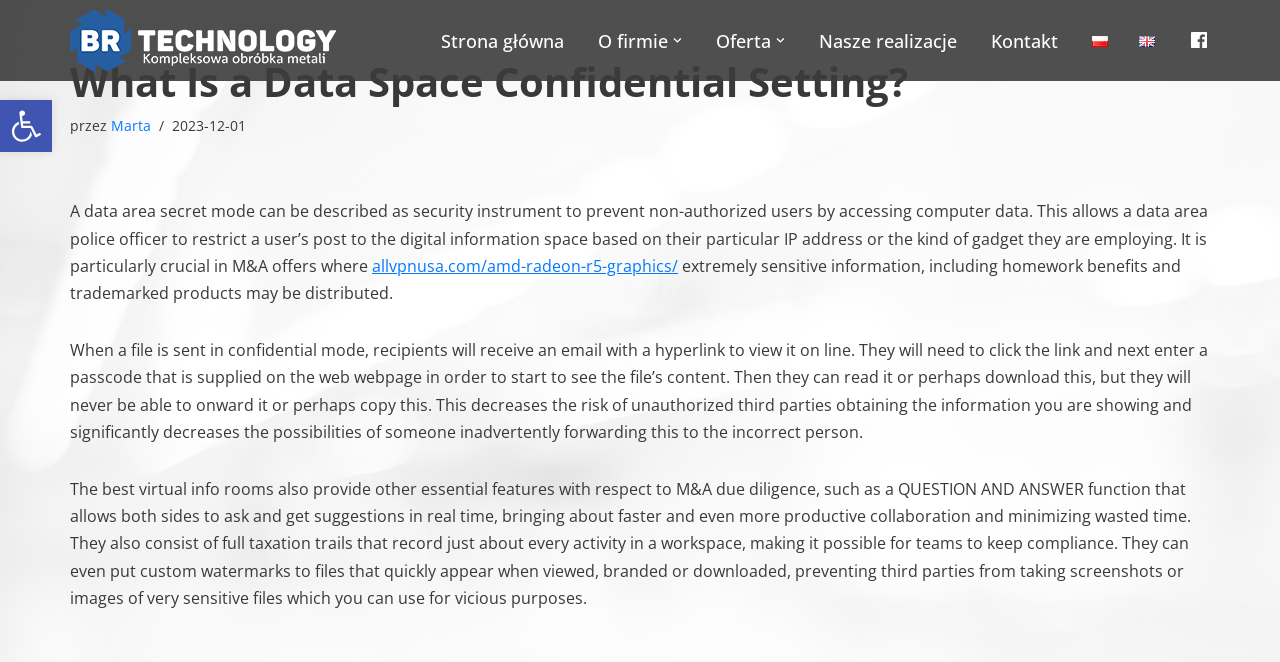Provide a brief response using a word or short phrase to this question:
What is the purpose of a data space confidential setting?

Security instrument